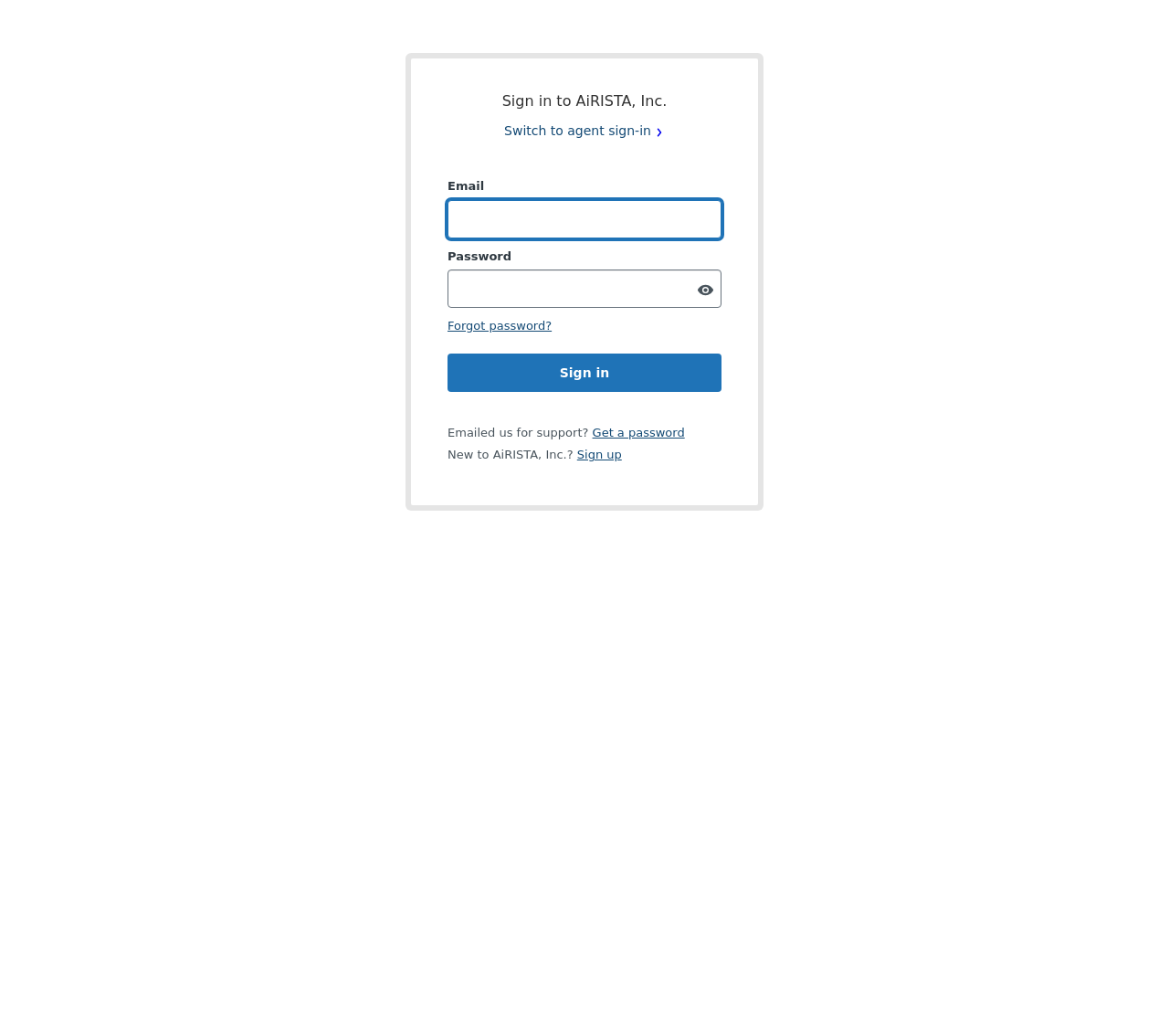Identify the bounding box coordinates of the specific part of the webpage to click to complete this instruction: "Discover the best diamond alternatives for engagement rings".

None